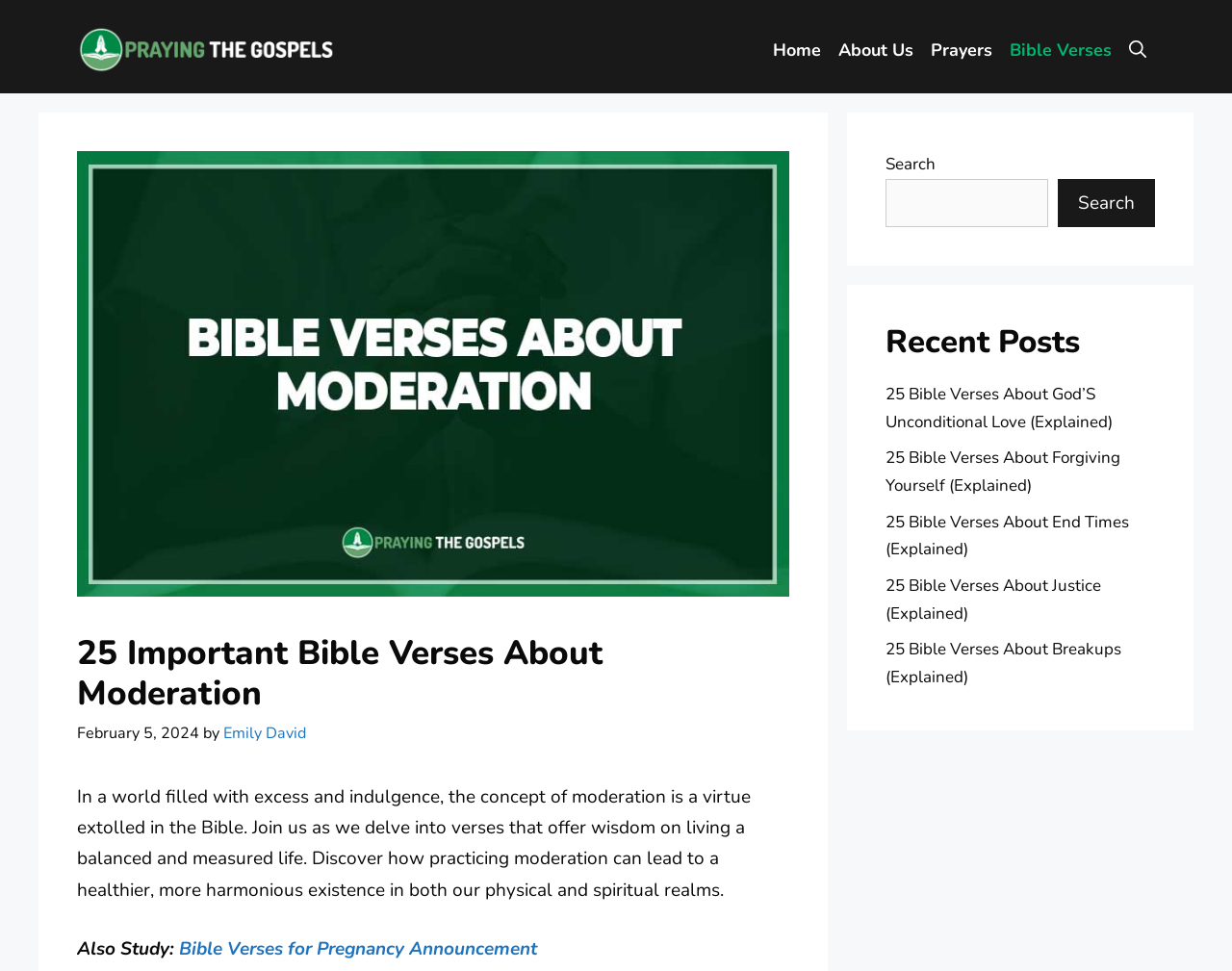Locate the bounding box of the UI element with the following description: "Prayers".

[0.748, 0.029, 0.812, 0.074]